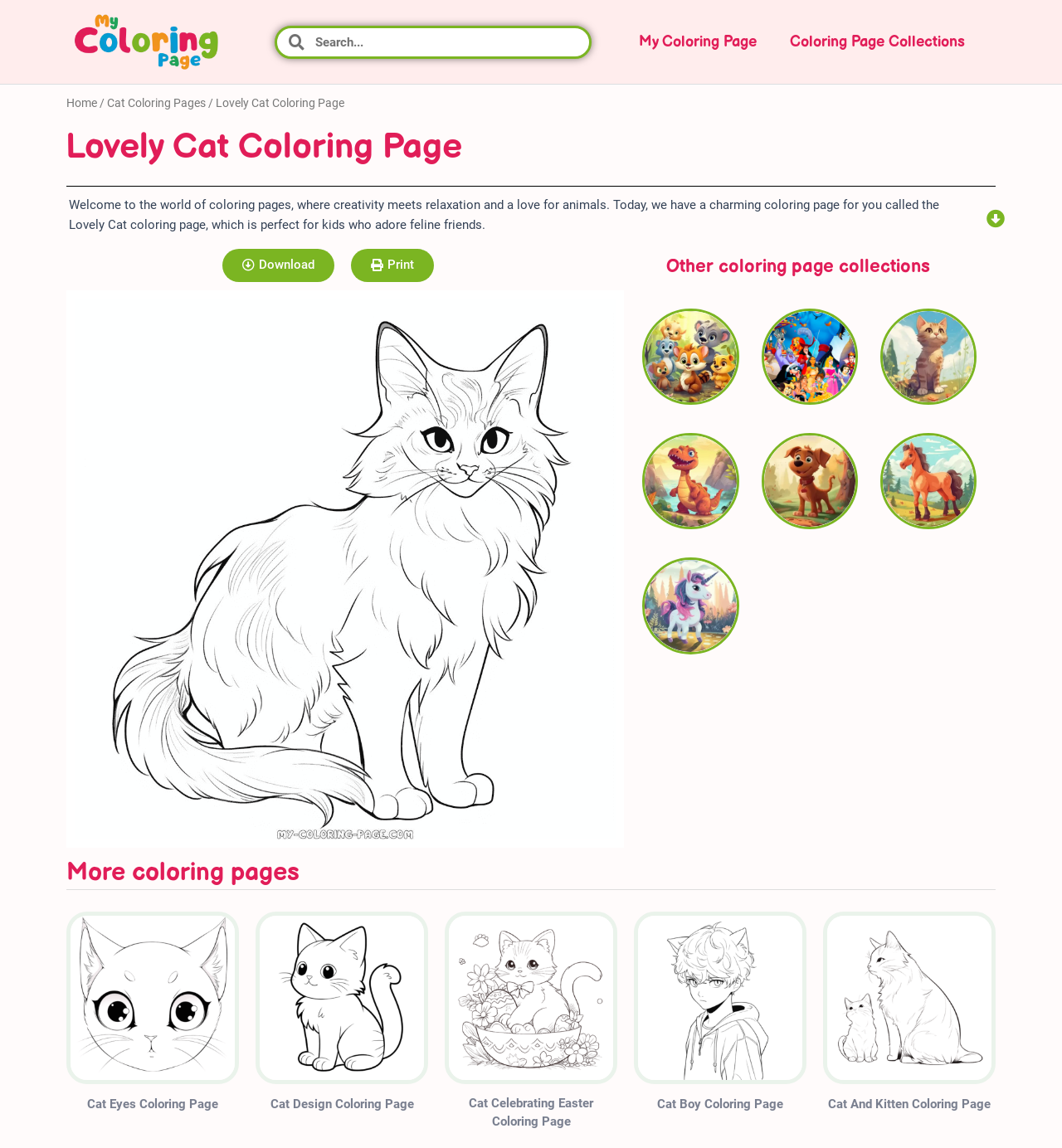What is the benefit of coloring mentioned on the webpage?
Using the image, provide a detailed and thorough answer to the question.

The webpage states that the process of coloring will help improve dexterity, creativity, and focus, suggesting that these are the benefits of coloring mentioned on the webpage.